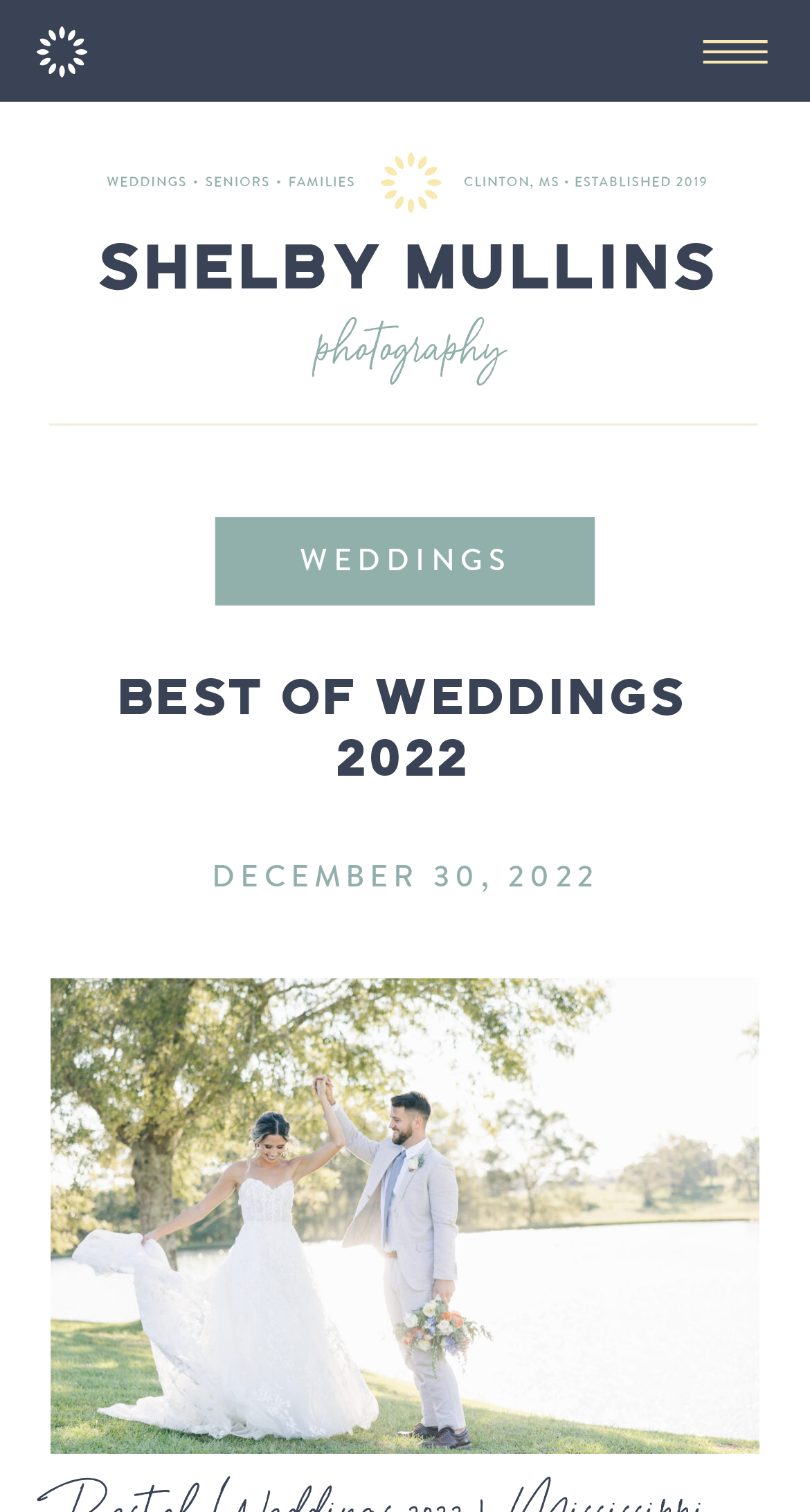Determine the title of the webpage and give its text content.

Best of Weddings 2022